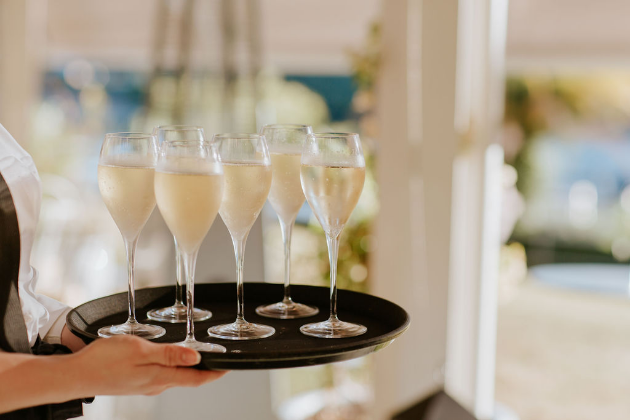What is the setting of the wedding ceremony? Look at the image and give a one-word or short phrase answer.

Bougainvillea House